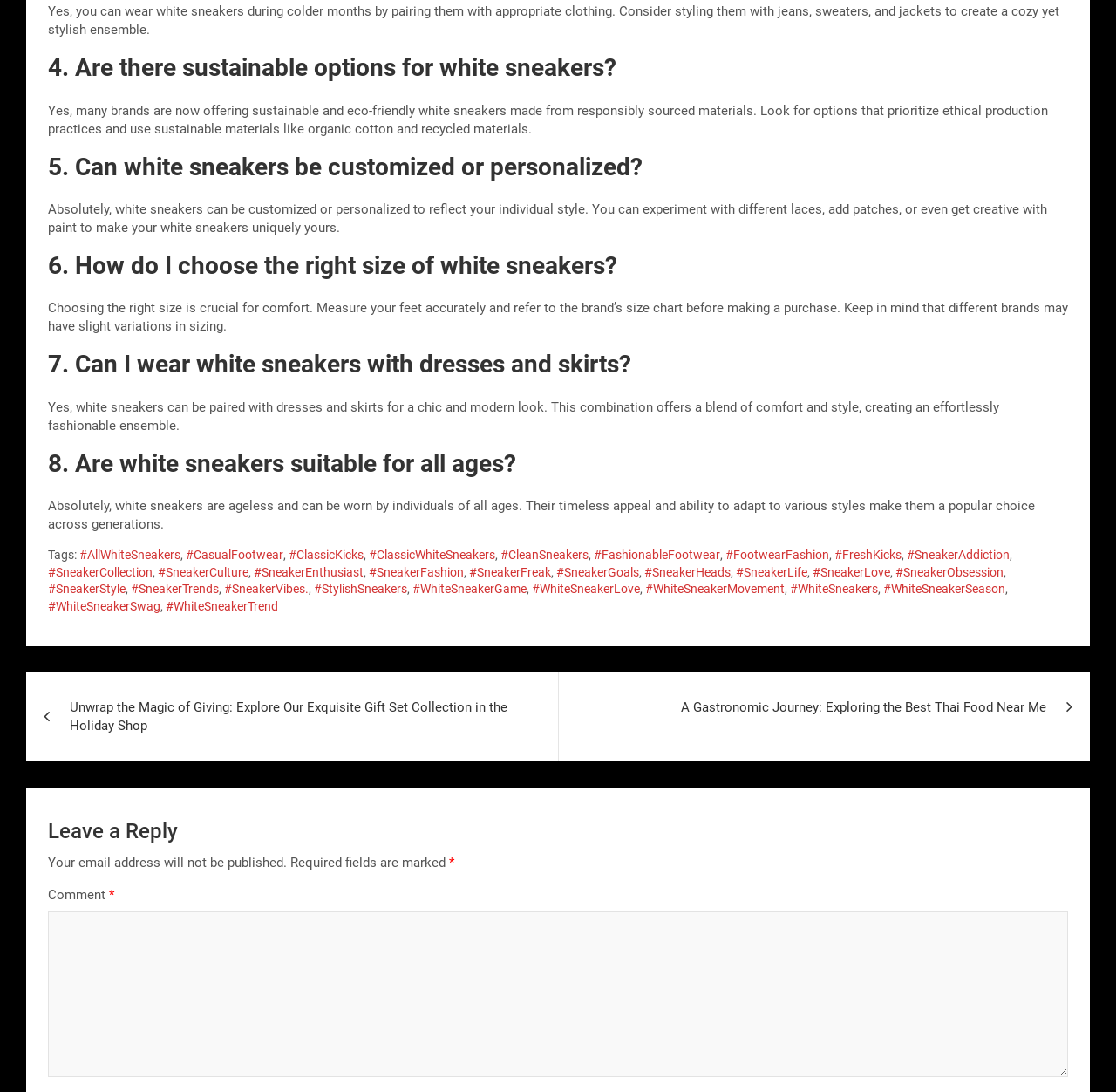What is the purpose of the textbox at the bottom of the webpage?
Based on the screenshot, provide a one-word or short-phrase response.

To leave a comment